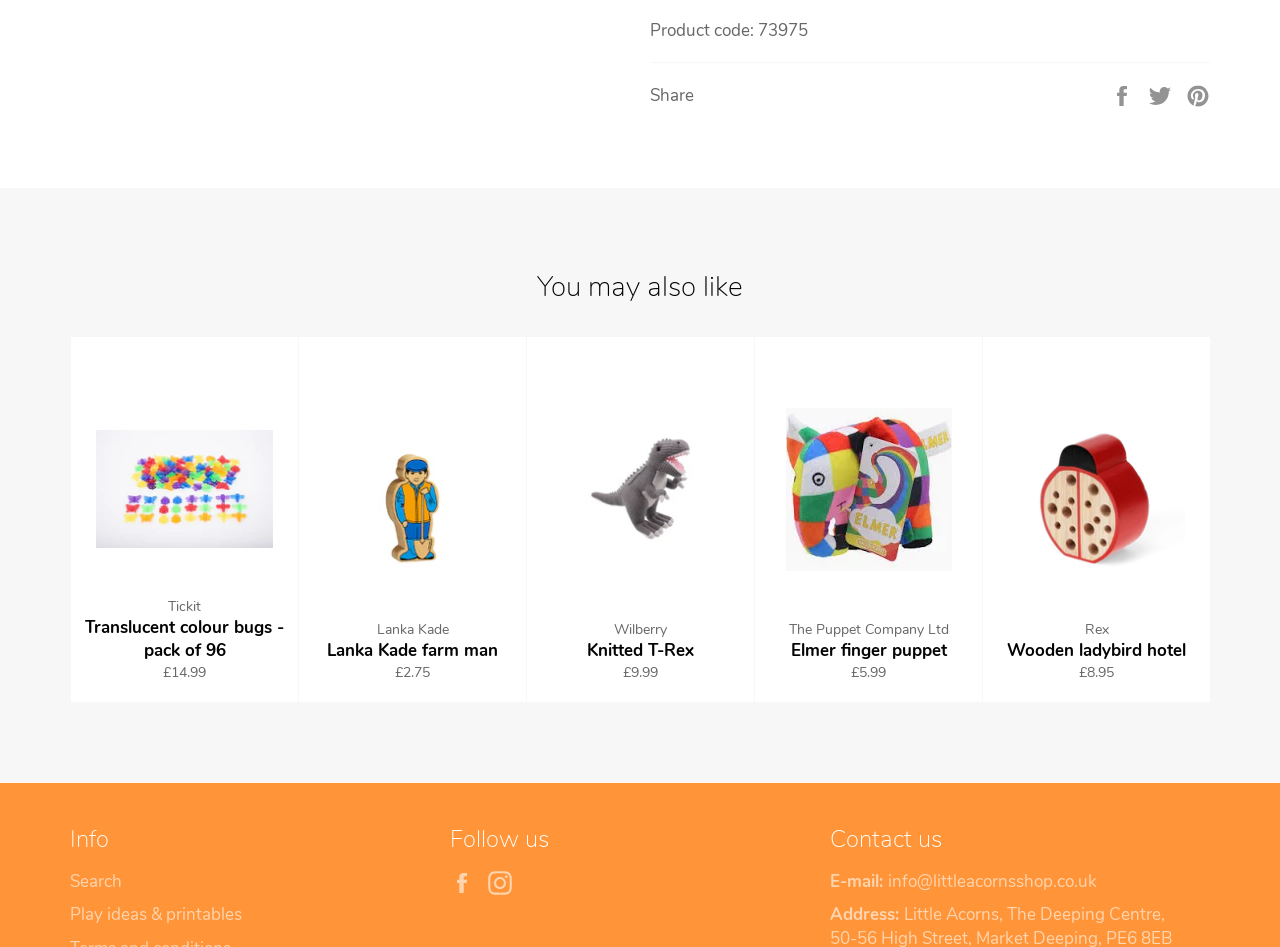Please specify the bounding box coordinates of the clickable region to carry out the following instruction: "Share on Facebook". The coordinates should be four float numbers between 0 and 1, in the format [left, top, right, bottom].

[0.867, 0.088, 0.889, 0.112]